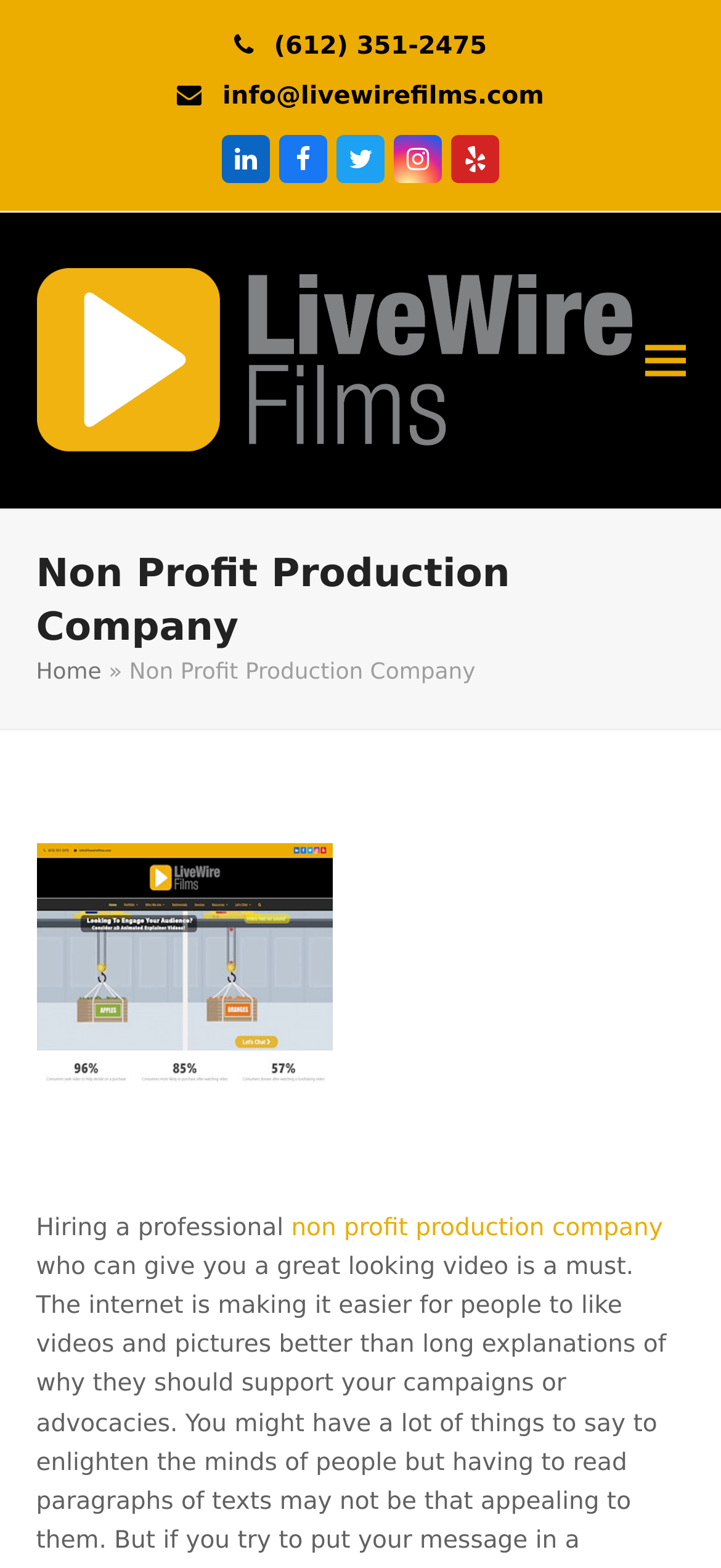Look at the image and write a detailed answer to the question: 
What is the email address of Live Wire Films?

I found the email address by looking at the top section of the webpage, where the contact information is usually displayed. The email address is a link element with the text 'info@livewirefilms.com'.